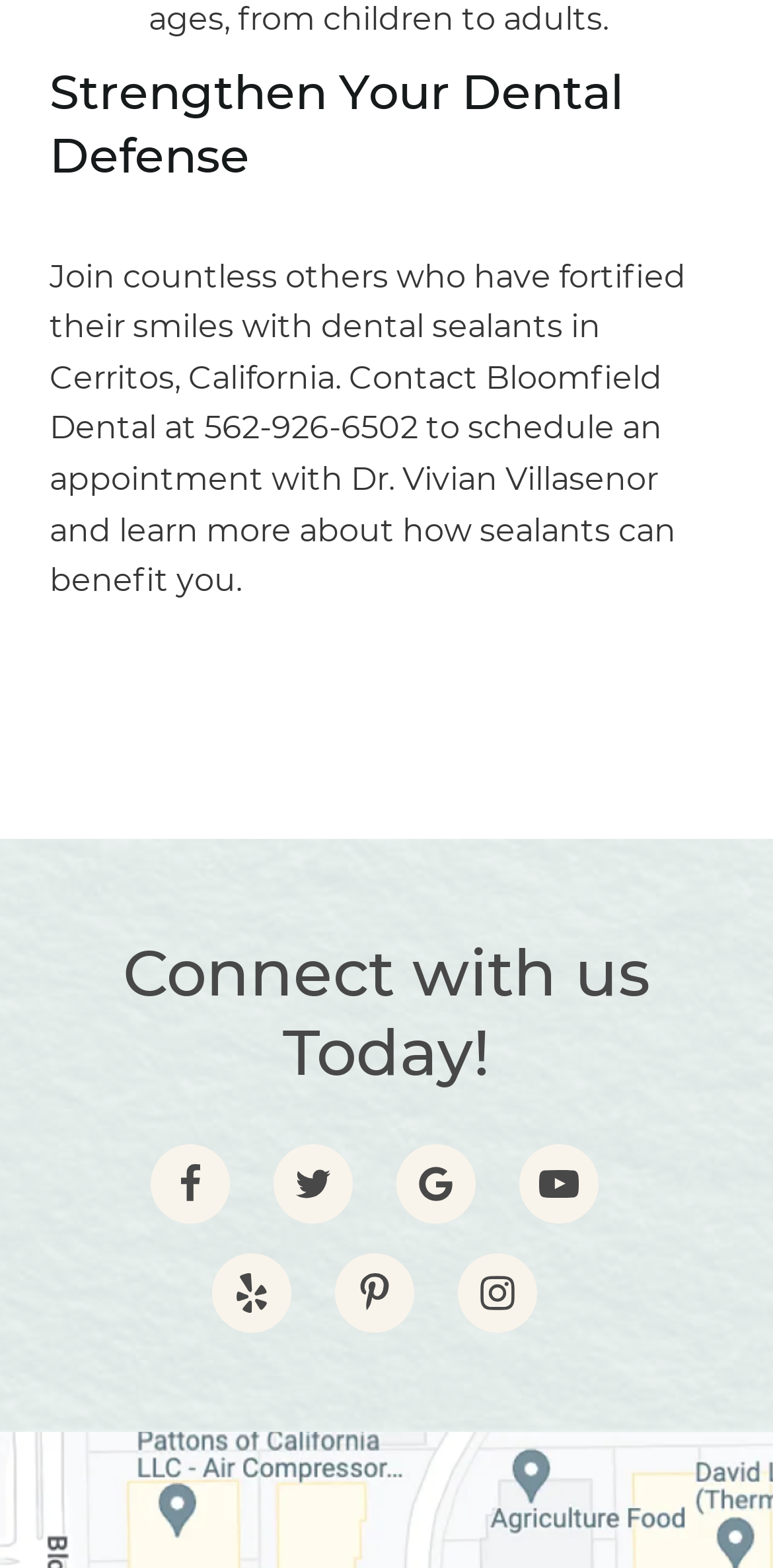What is the phone number to schedule an appointment?
Utilize the image to construct a detailed and well-explained answer.

The phone number can be found in the StaticText element that contains the text 'Join countless others who have fortified their smiles with dental sealants in Cerritos, California. Contact Bloomfield Dental at 562-926-6502 to schedule an appointment with Dr. Vivian Villasenor and learn more about how sealants can benefit you.'